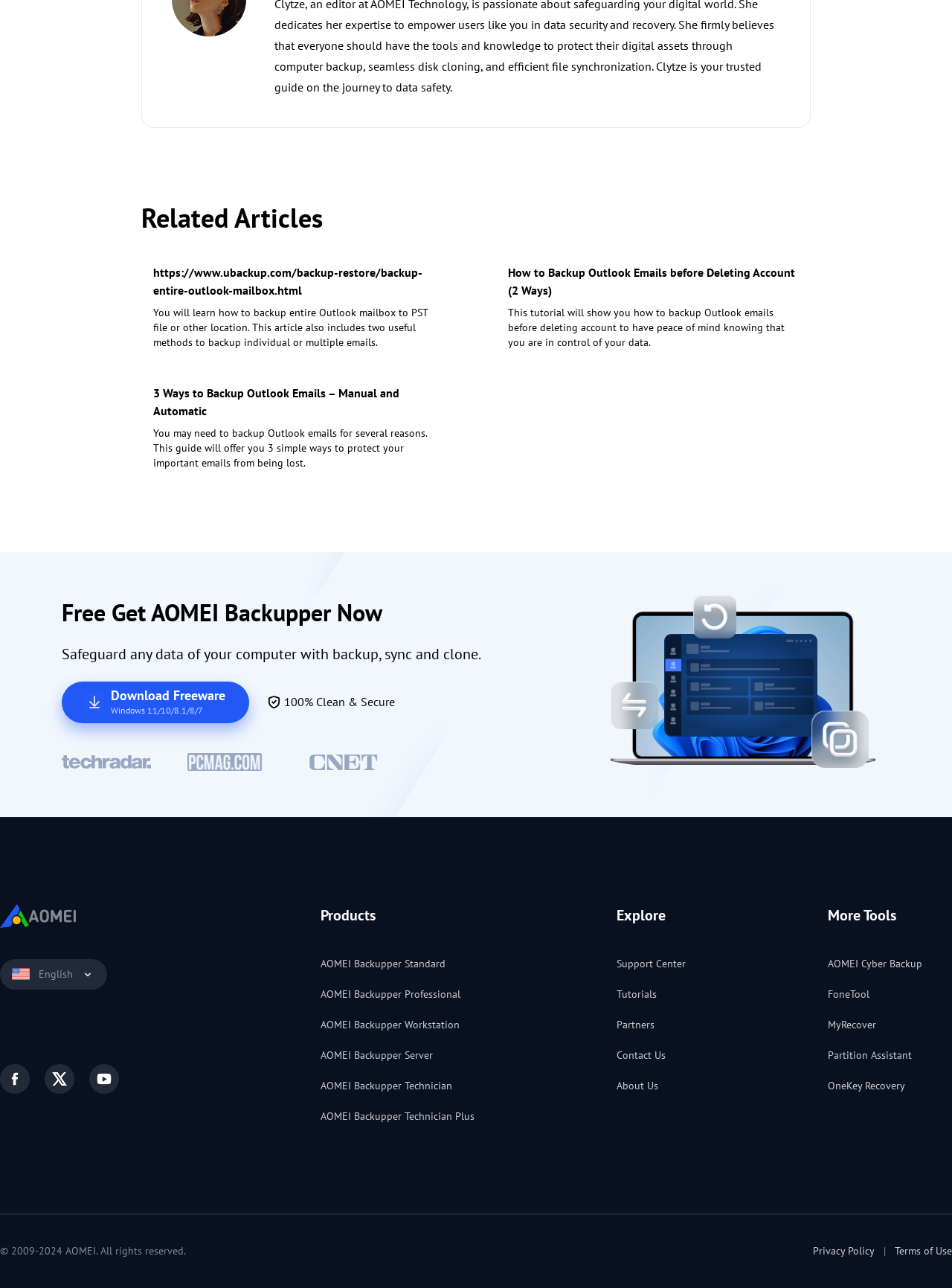Please mark the bounding box coordinates of the area that should be clicked to carry out the instruction: "Get AOMEI Backupper Now".

[0.065, 0.464, 0.579, 0.486]